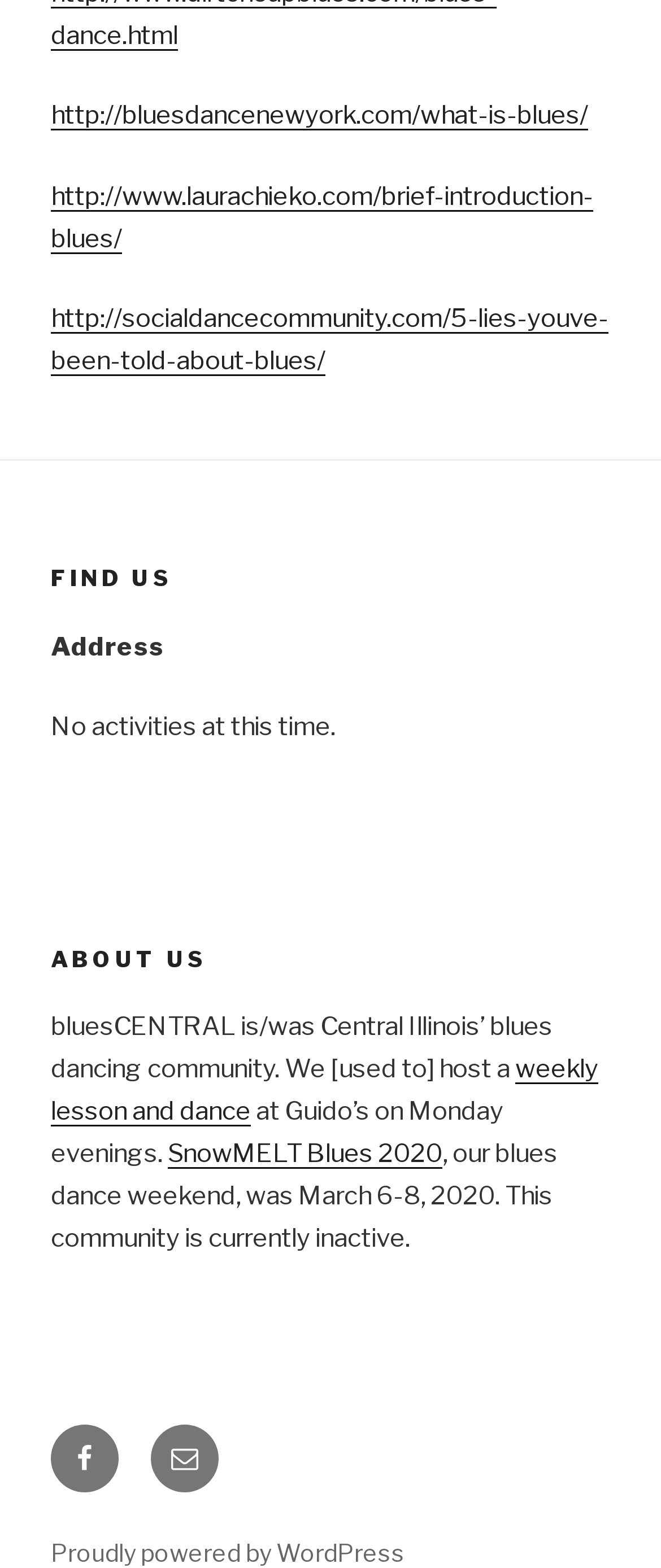Pinpoint the bounding box coordinates of the clickable element to carry out the following instruction: "check weekly lesson and dance."

[0.077, 0.672, 0.905, 0.719]